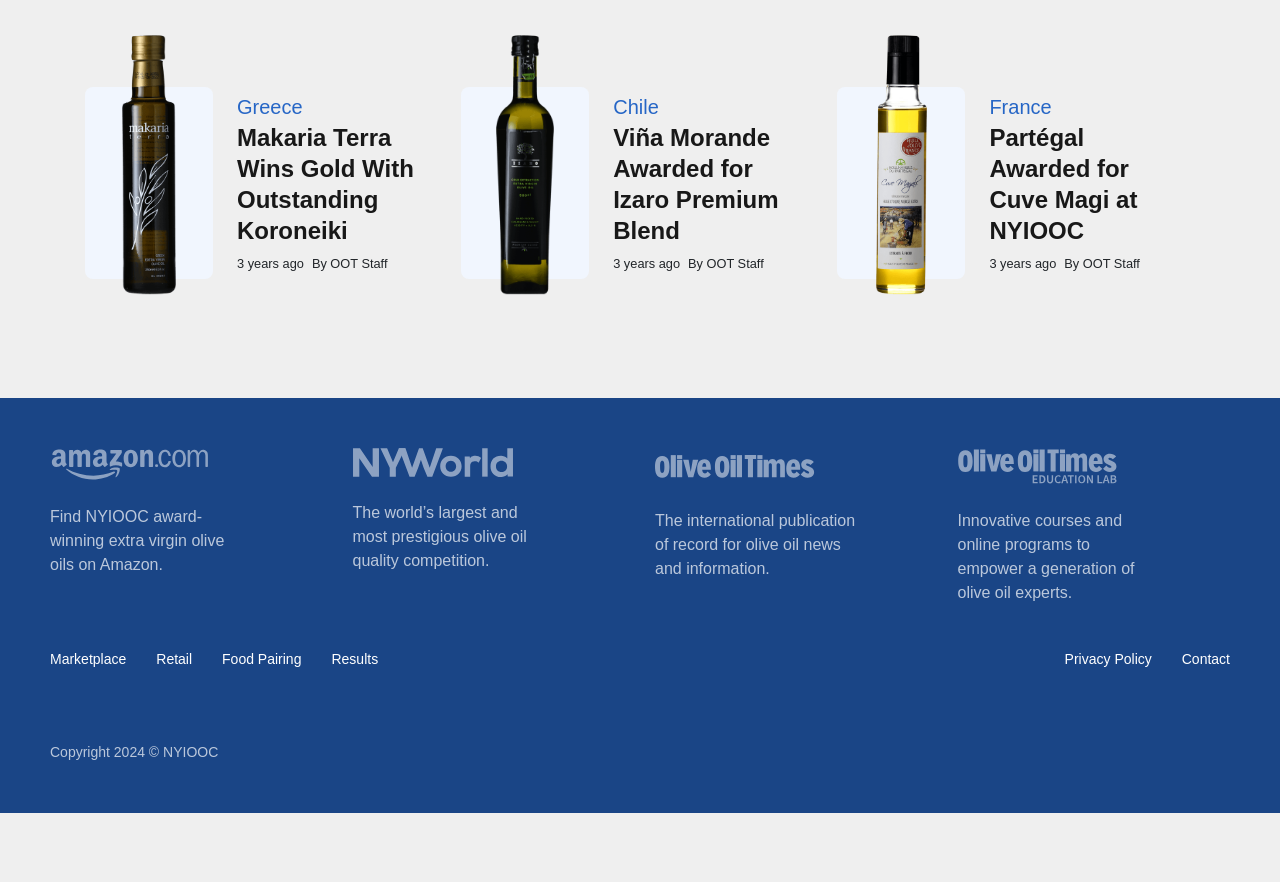Please specify the bounding box coordinates for the clickable region that will help you carry out the instruction: "Visit Marketplace".

[0.039, 0.529, 0.164, 0.548]